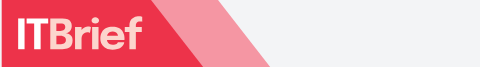Answer the following query with a single word or phrase:
What is the primary focus of the publication?

IT sector